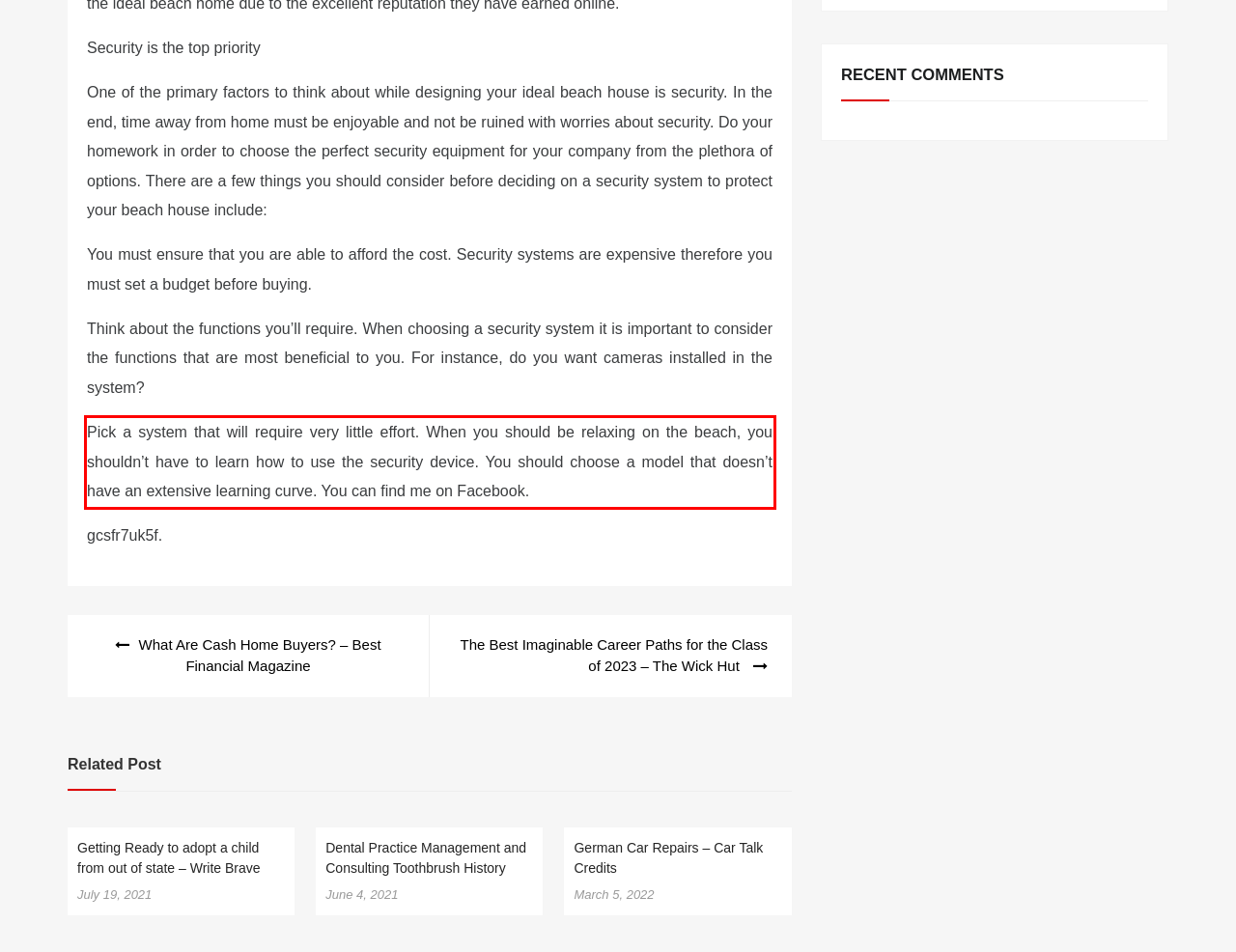Given a screenshot of a webpage with a red bounding box, extract the text content from the UI element inside the red bounding box.

Pick a system that will require very little effort. When you should be relaxing on the beach, you shouldn’t have to learn how to use the security device. You should choose a model that doesn’t have an extensive learning curve. You can find me on Facebook.